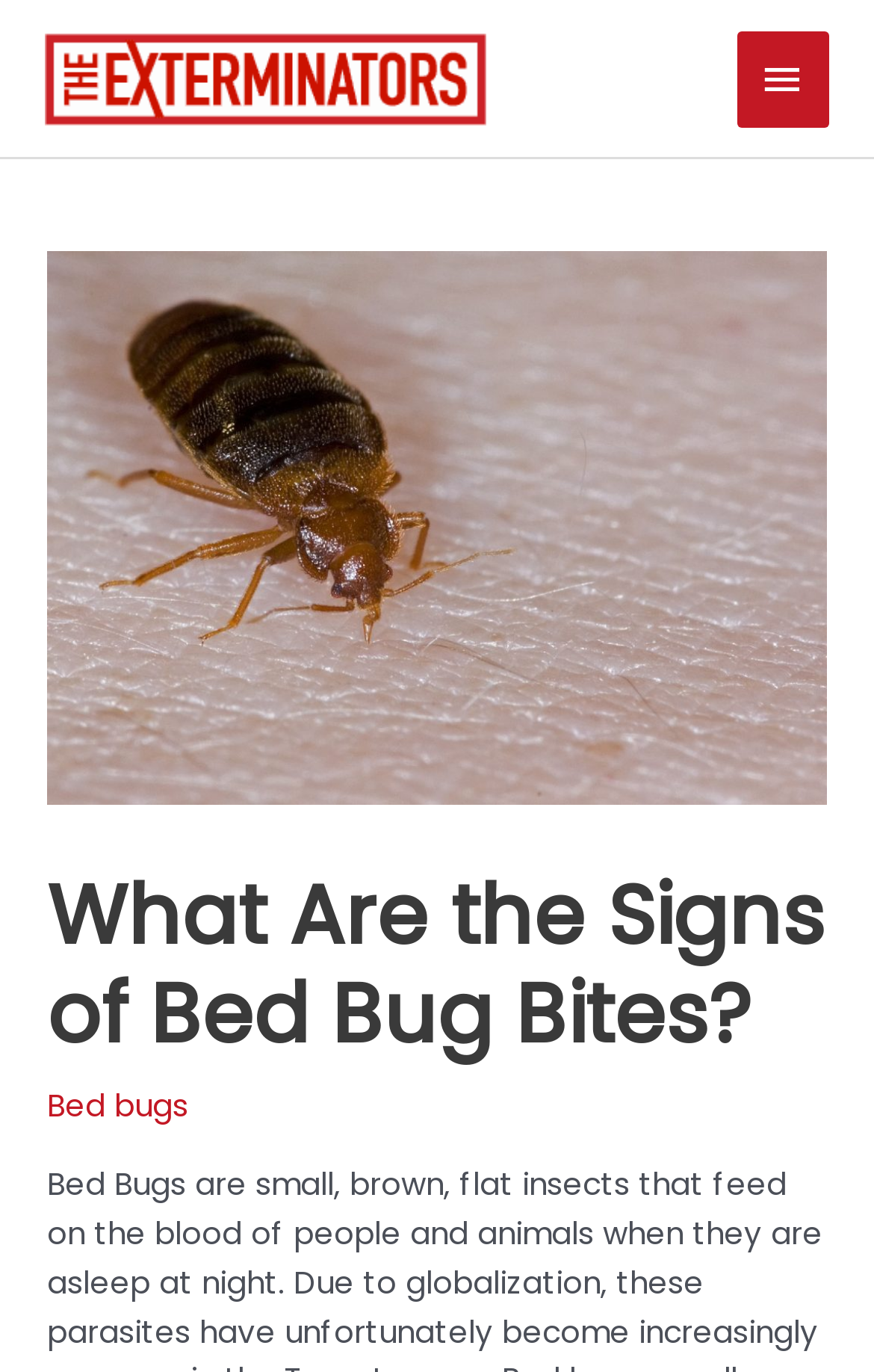What is the phone number to call for help?
Please provide a comprehensive and detailed answer to the question.

I found the answer by recalling the meta description which mentions the phone number to call for help, indicating that it is a important contact information for the company.